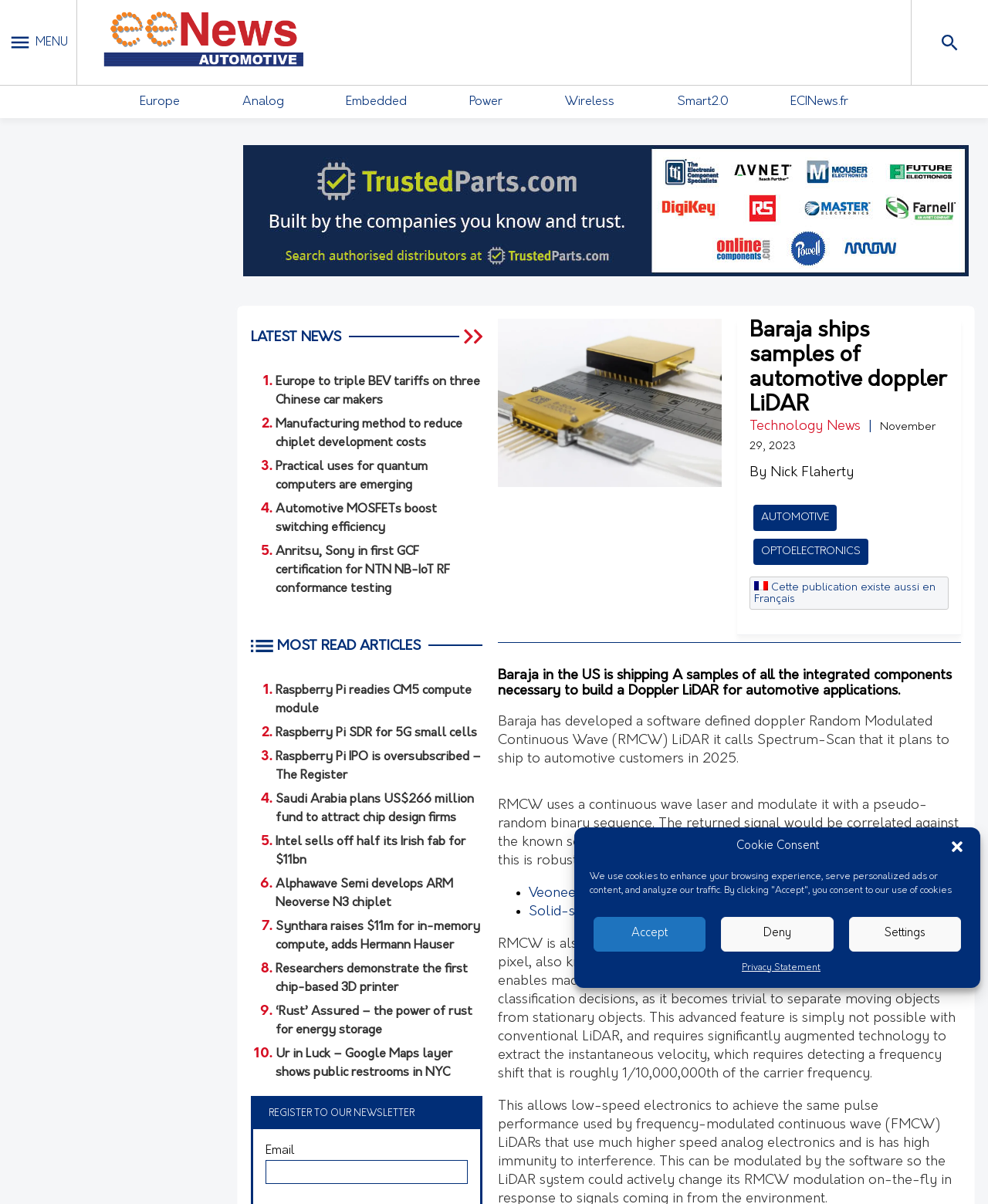Please study the image and answer the question comprehensively:
What is the name of the publication?

The publication is ECINews.fr, which is a technology news website that publishes articles about various topics, including automotive, optoelectronics, and more.